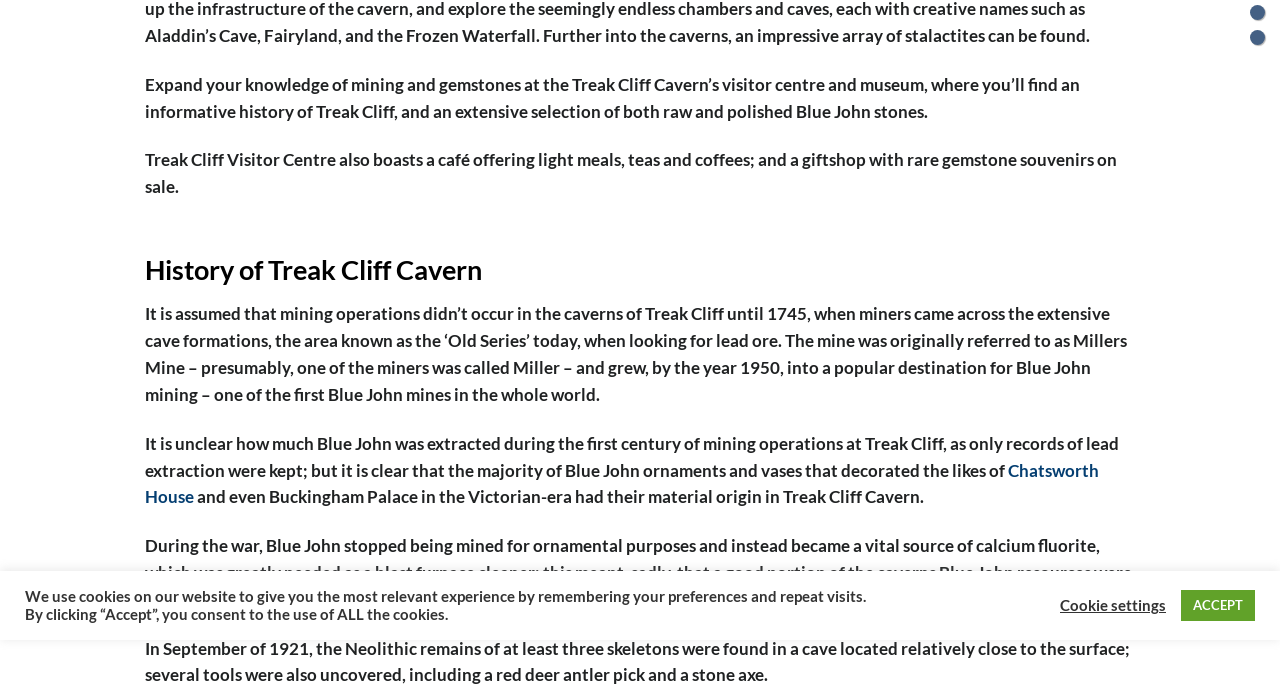Using the element description Chatsworth House, predict the bounding box coordinates for the UI element. Provide the coordinates in (top-left x, top-left y, bottom-right x, bottom-right y) format with values ranging from 0 to 1.

[0.113, 0.671, 0.859, 0.741]